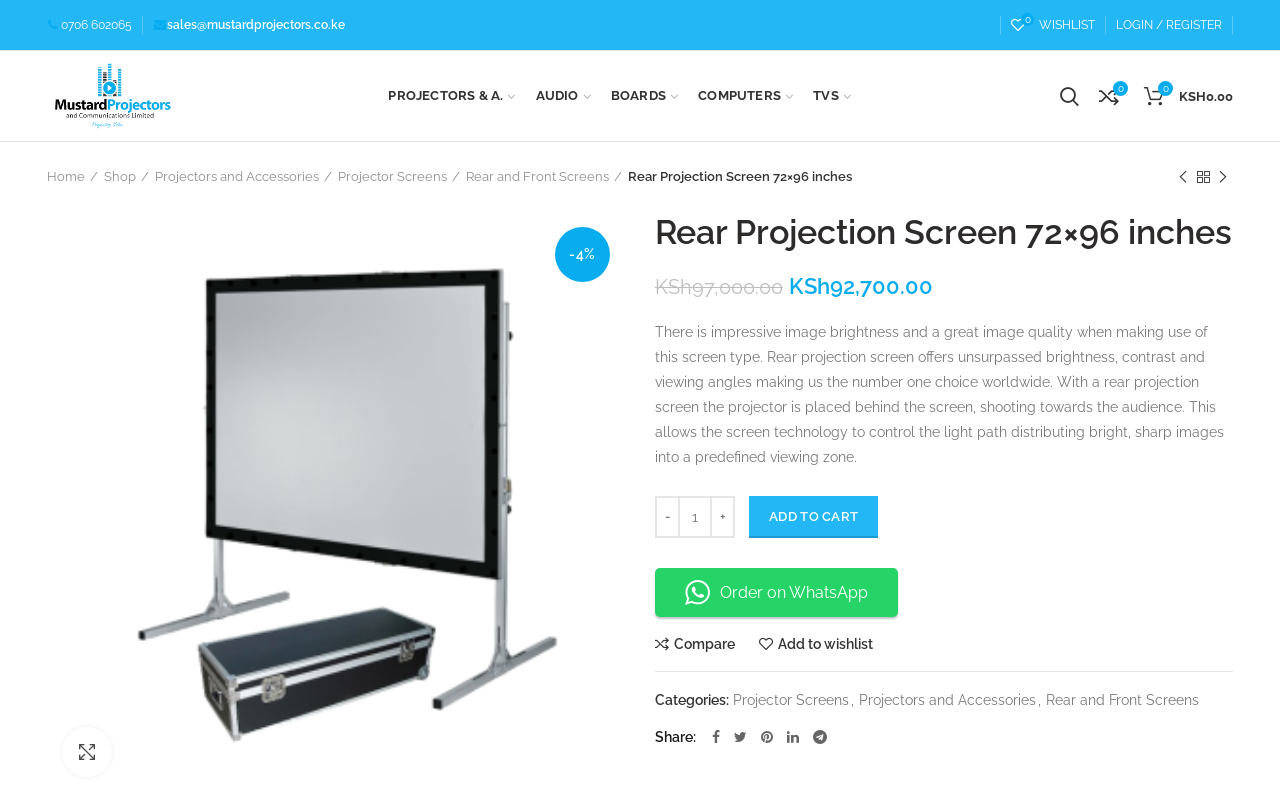Using the image as a reference, answer the following question in as much detail as possible:
What is the original price of the product?

I found the original price of the product by looking at the product description section, where it says 'Original price was: KSh97,000.00'.